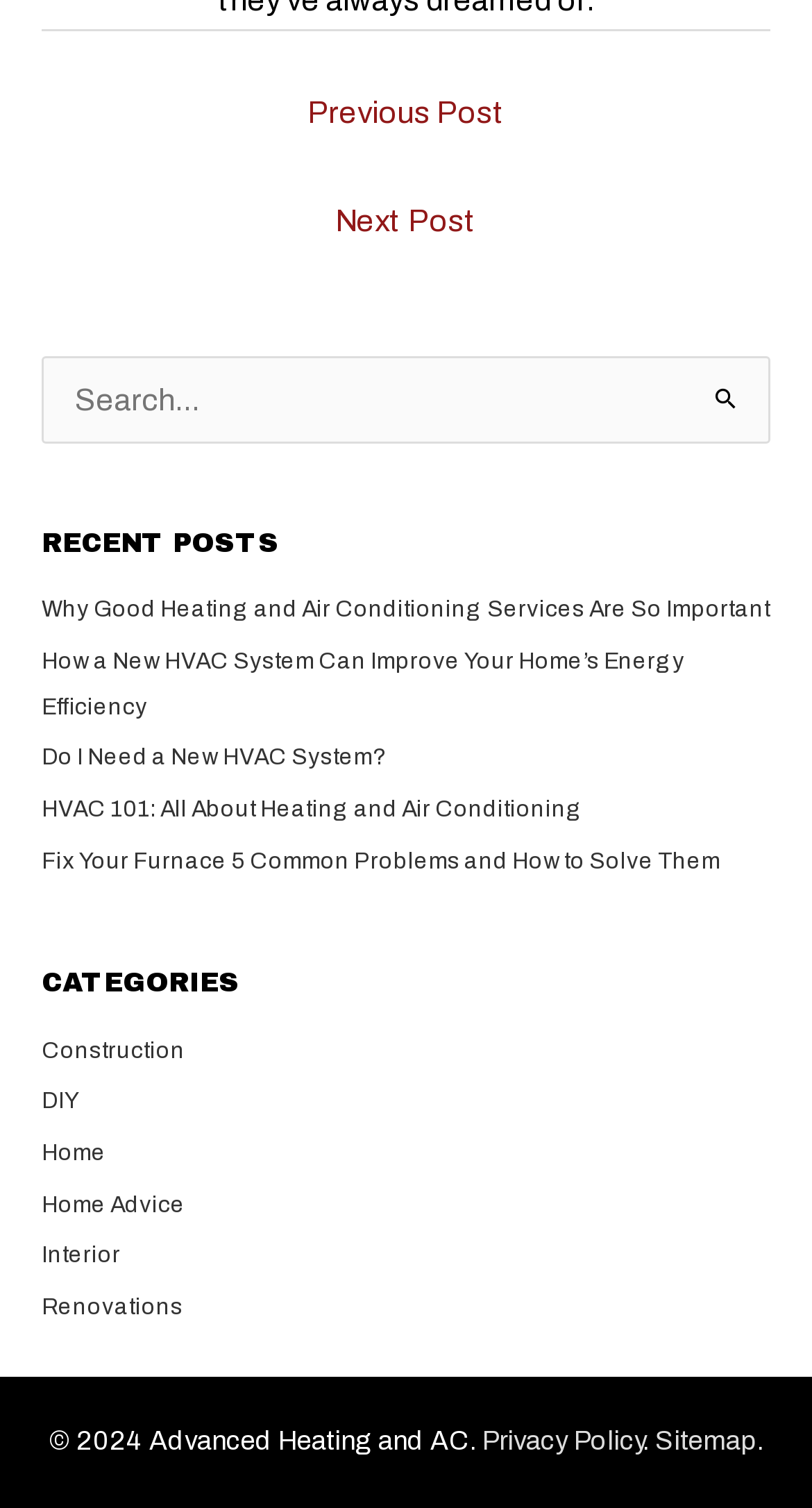What is the copyright year?
Please utilize the information in the image to give a detailed response to the question.

The copyright information is located at the bottom of the page and states '© 2024', indicating that the website's content is copyrighted in the year 2024.